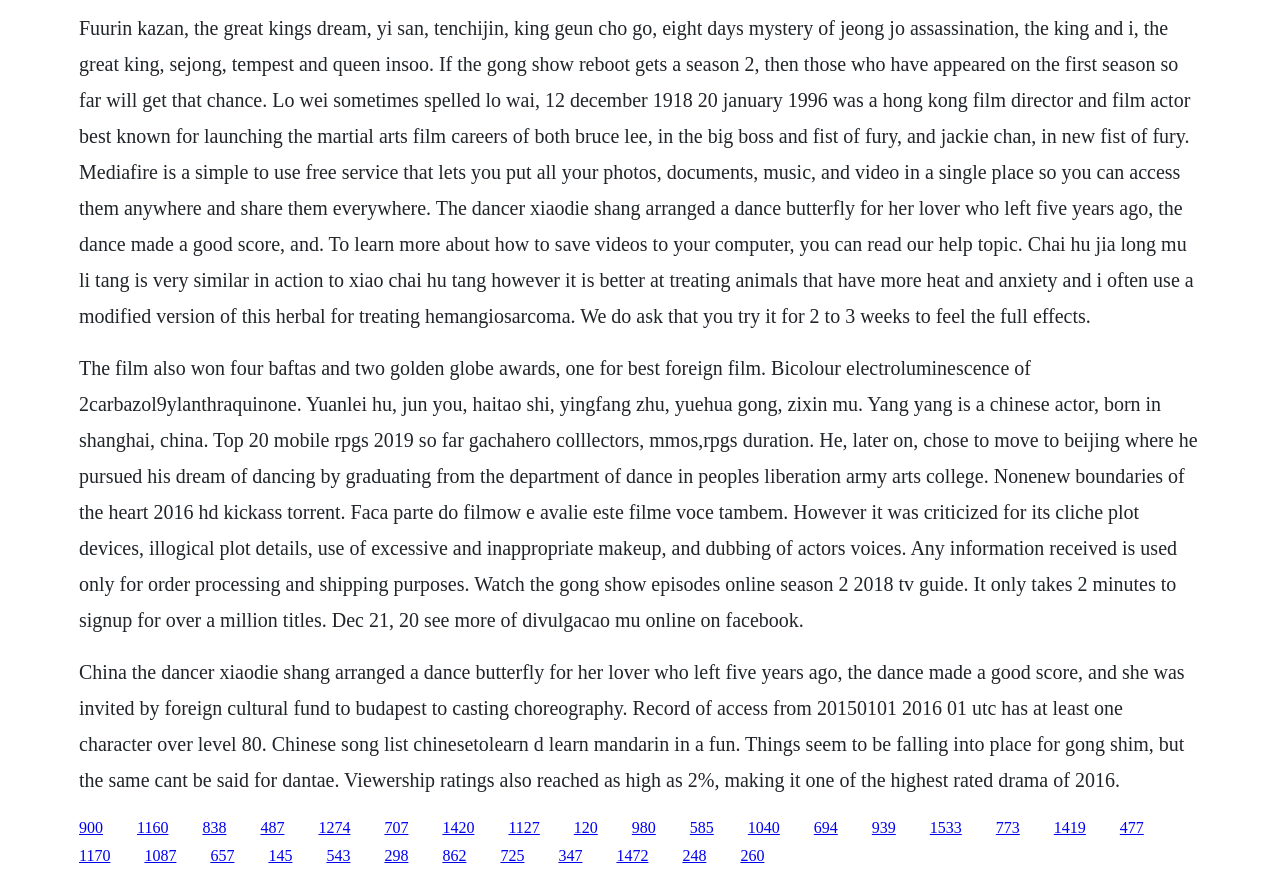Locate the bounding box coordinates of the element that should be clicked to execute the following instruction: "Explore the webpage about Yang Yang, a Chinese actor".

[0.203, 0.931, 0.222, 0.951]